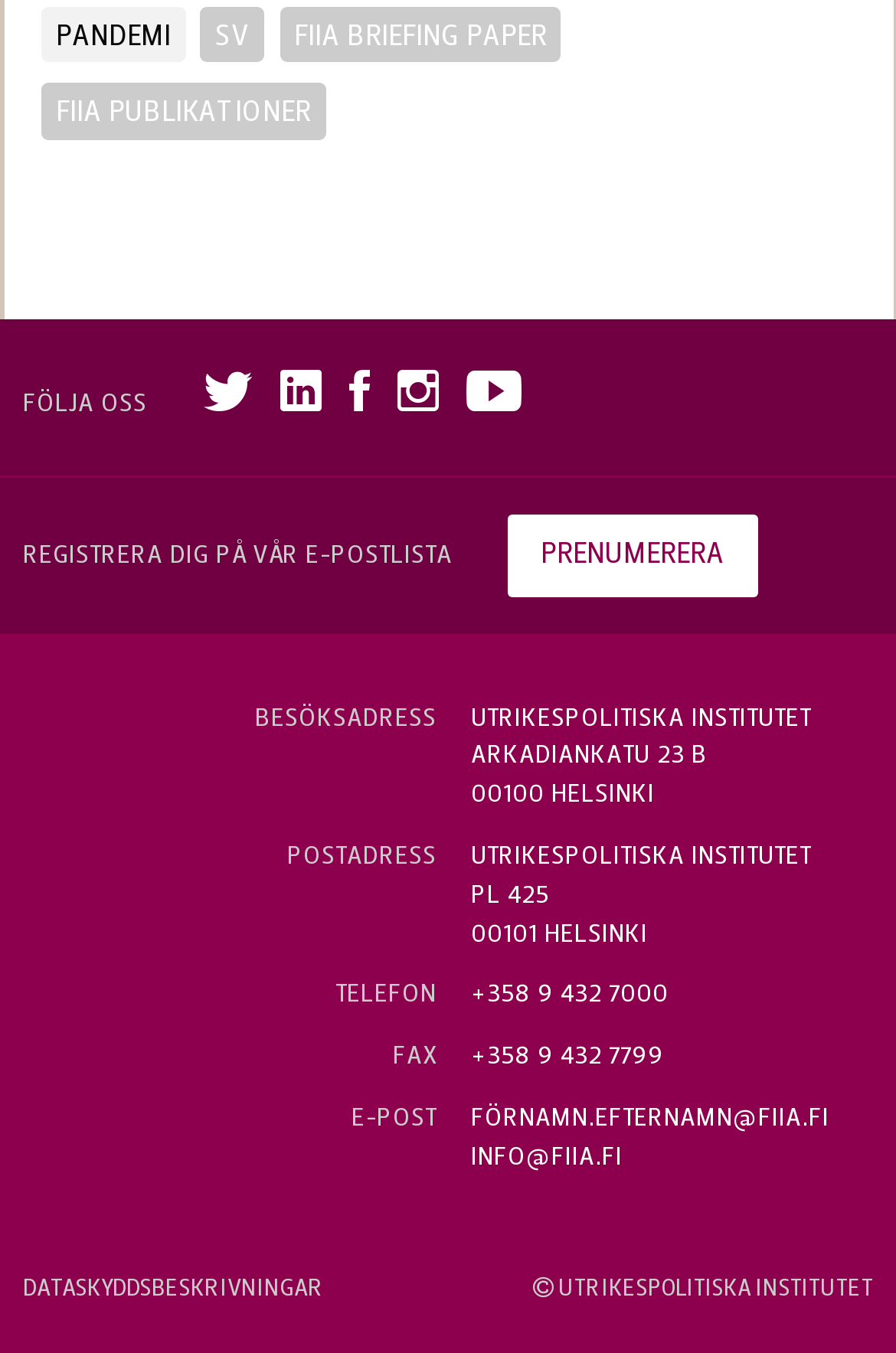Determine the bounding box coordinates for the area that needs to be clicked to fulfill this task: "Send an email to FIIA". The coordinates must be given as four float numbers between 0 and 1, i.e., [left, top, right, bottom].

[0.818, 0.818, 0.926, 0.837]